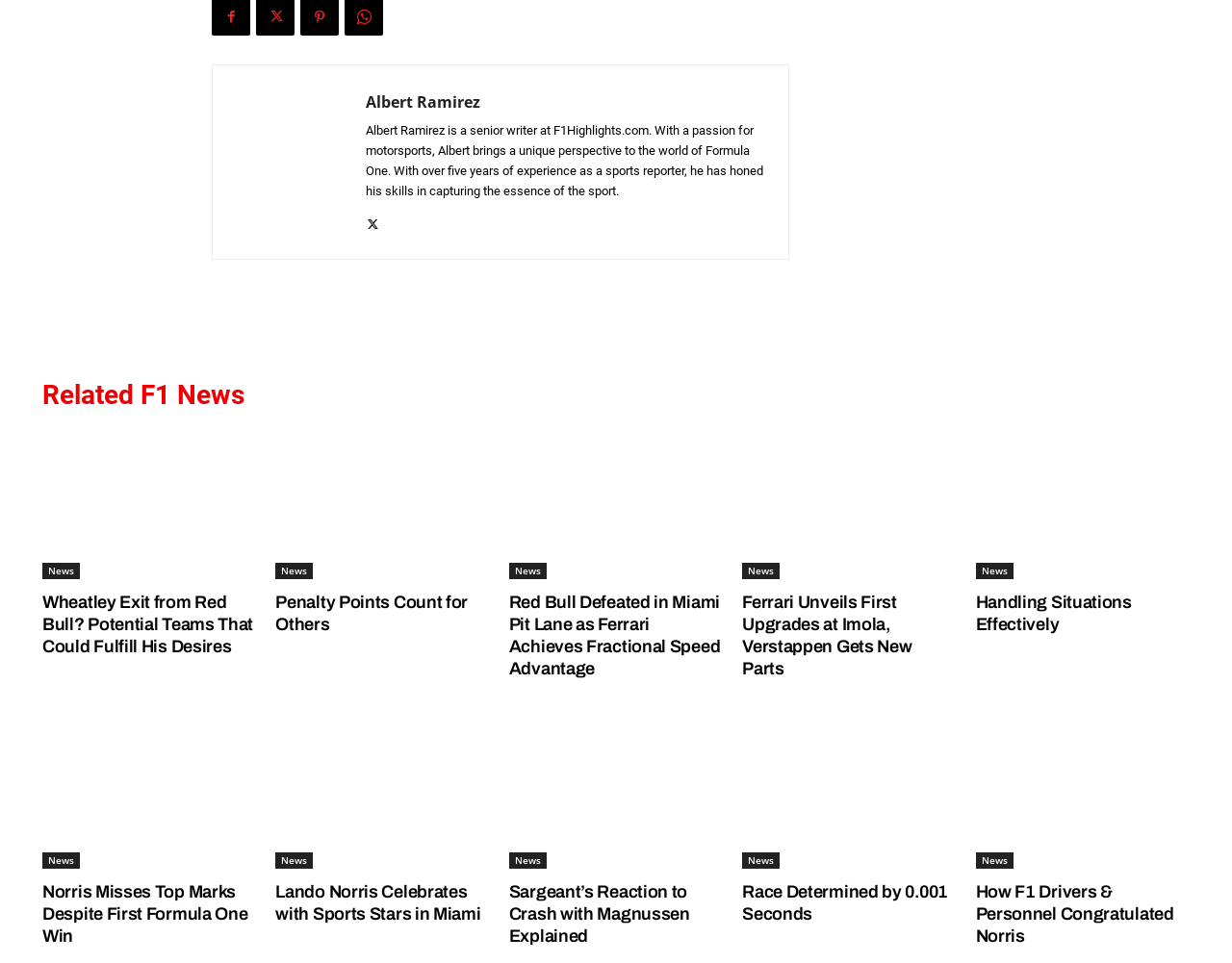Identify the bounding box coordinates of the region that needs to be clicked to carry out this instruction: "Read news about Wheatley Exit from Red Bull". Provide these coordinates as four float numbers ranging from 0 to 1, i.e., [left, top, right, bottom].

[0.034, 0.446, 0.208, 0.602]